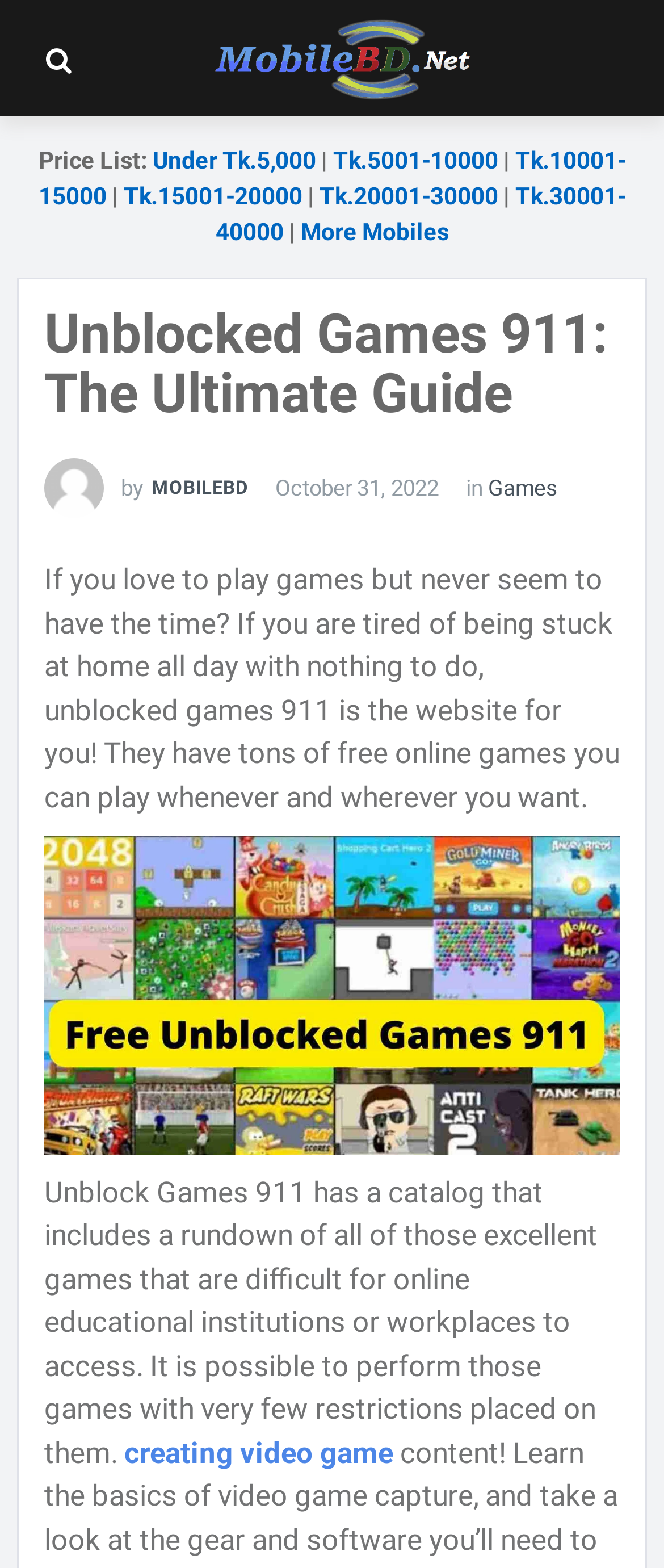Find the bounding box coordinates of the area to click in order to follow the instruction: "Browse more mobiles".

[0.453, 0.139, 0.676, 0.156]